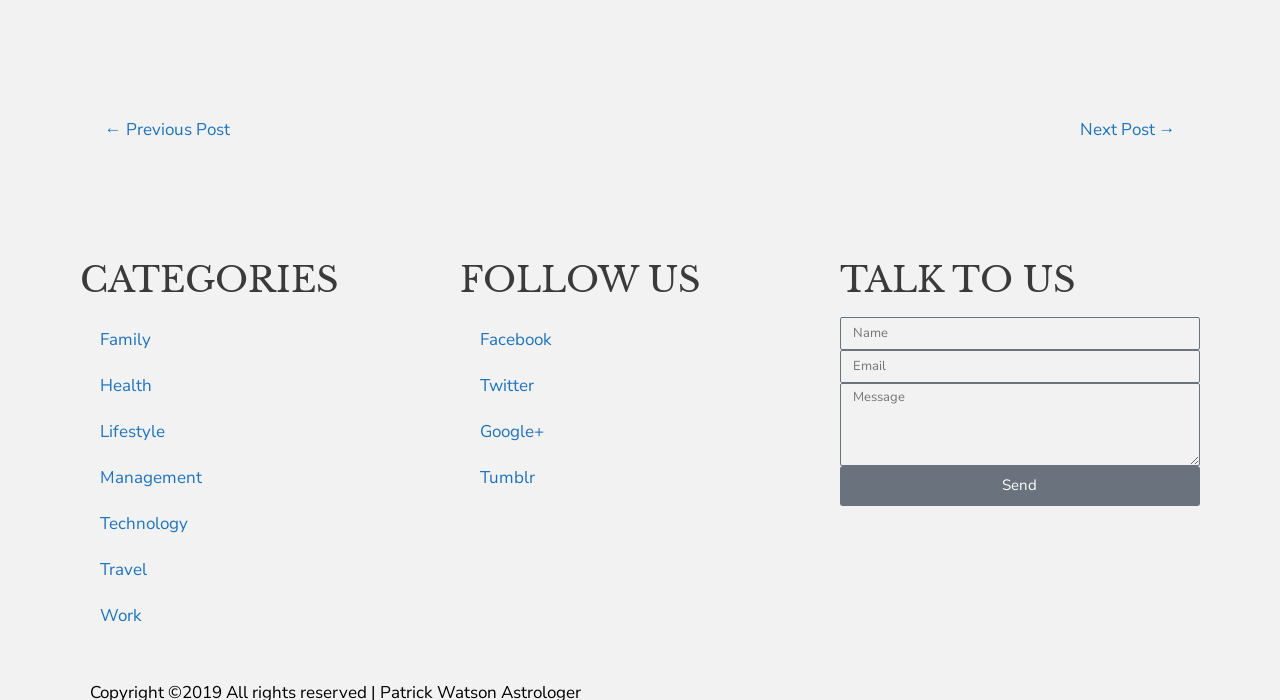Show the bounding box coordinates for the HTML element described as: "← Previous Post".

[0.082, 0.16, 0.179, 0.217]